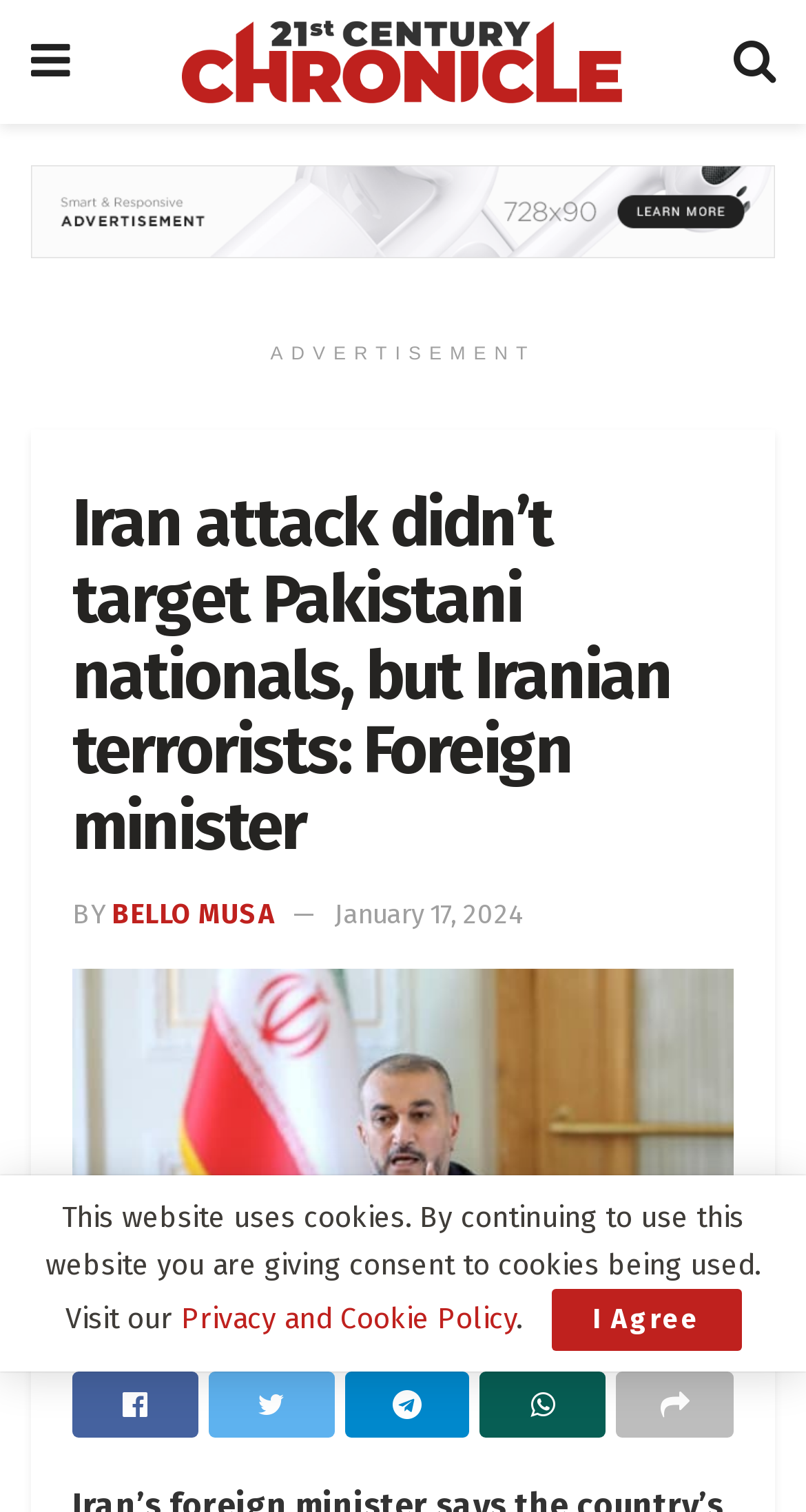How many social media links are at the bottom?
Answer the question with as much detail as you can, using the image as a reference.

I counted the social media links at the bottom of the webpage, which are represented by icons with Unicode characters such as '', '', and so on. There are five such links in total.